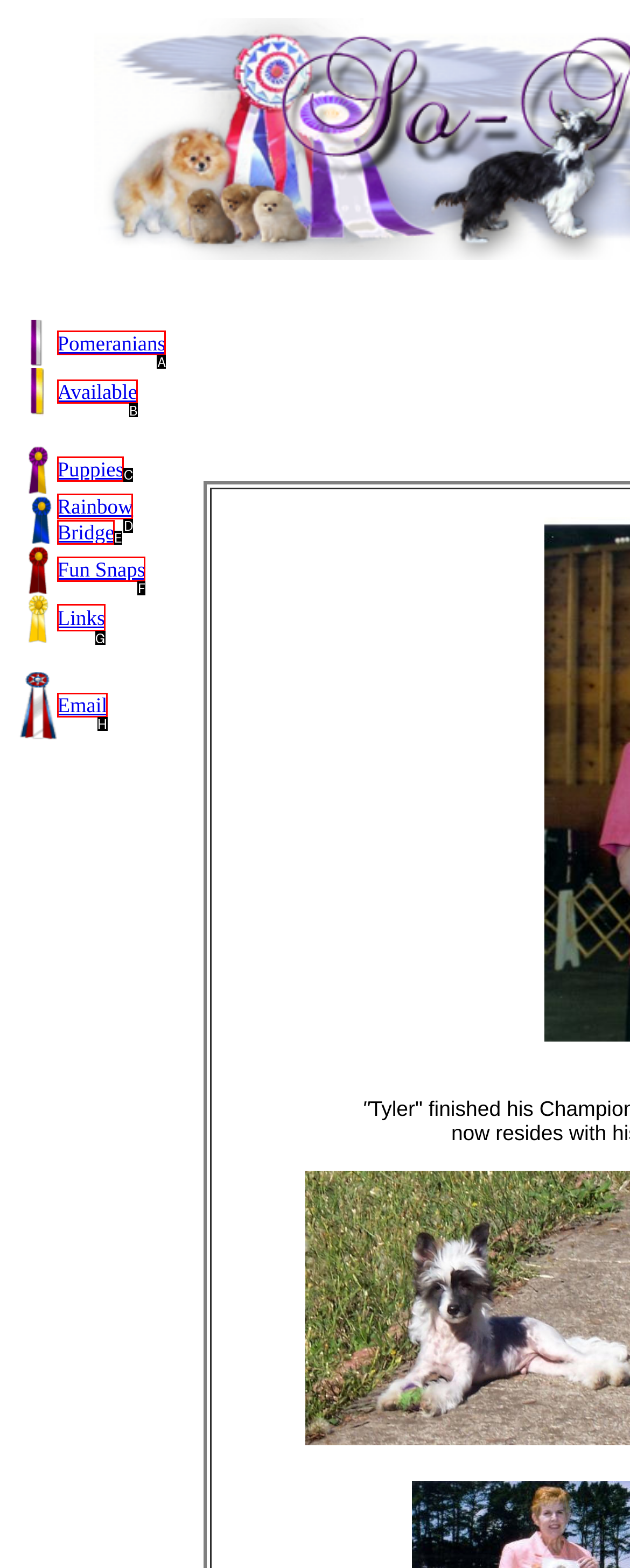Identify the correct letter of the UI element to click for this task: Visit Rainbow Bridge
Respond with the letter from the listed options.

D